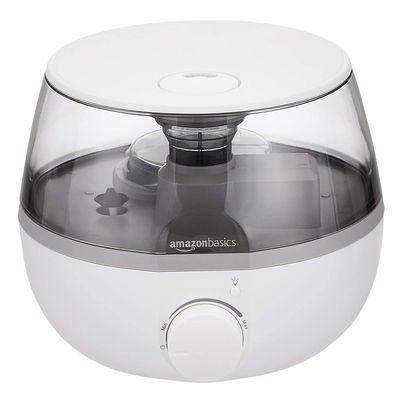Refer to the screenshot and give an in-depth answer to this question: What feature allows users to monitor water levels?

The ultrasonic cool humidifier has a sleek, modern design that features a translucent water reservoir, which allows users to easily monitor water levels.